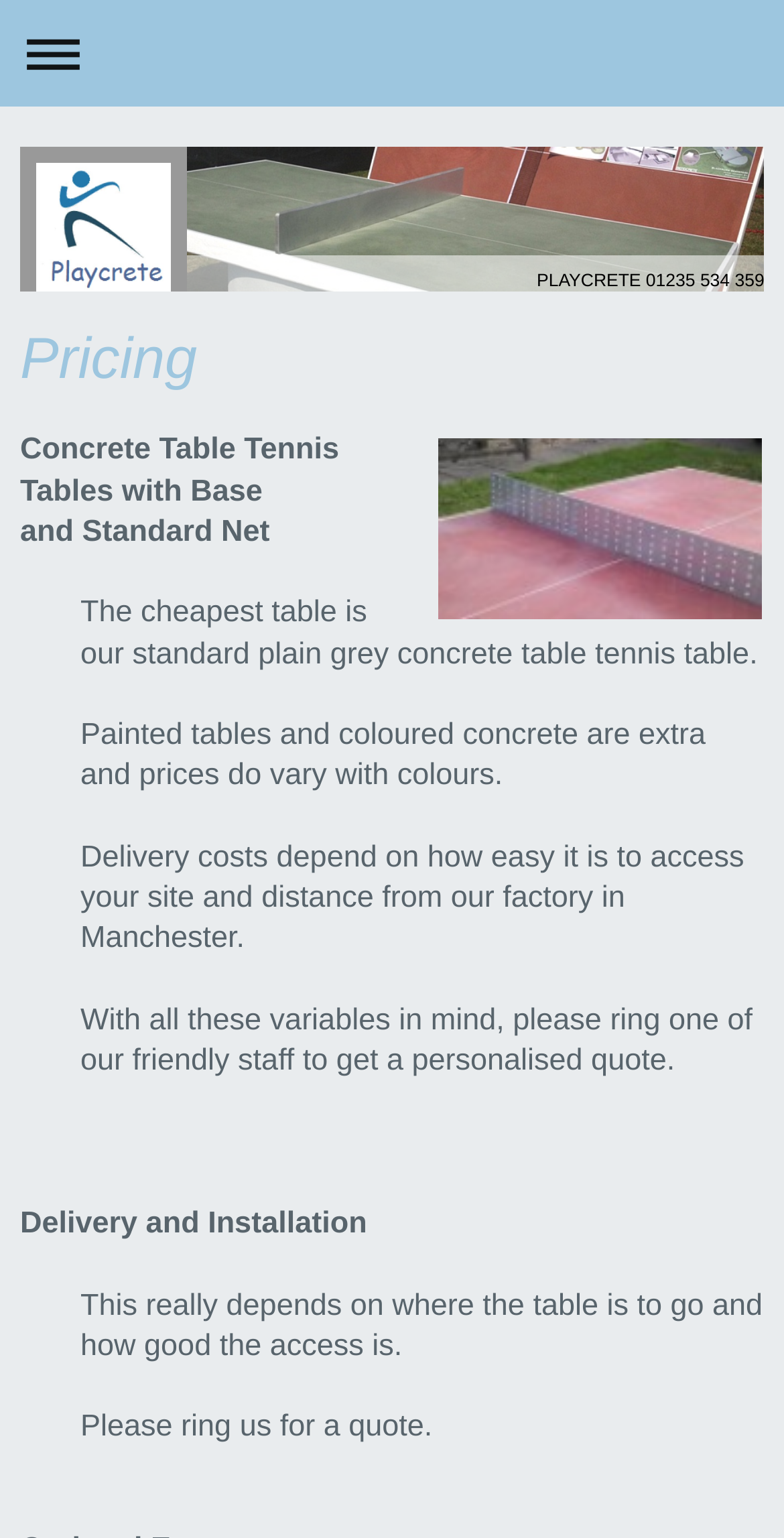What affects the delivery costs?
Give a detailed explanation using the information visible in the image.

The factors affecting the delivery costs are obtained from the static text 'Delivery costs depend on how easy it is to access your site and distance from our factory in Manchester.' which explicitly states the two factors.